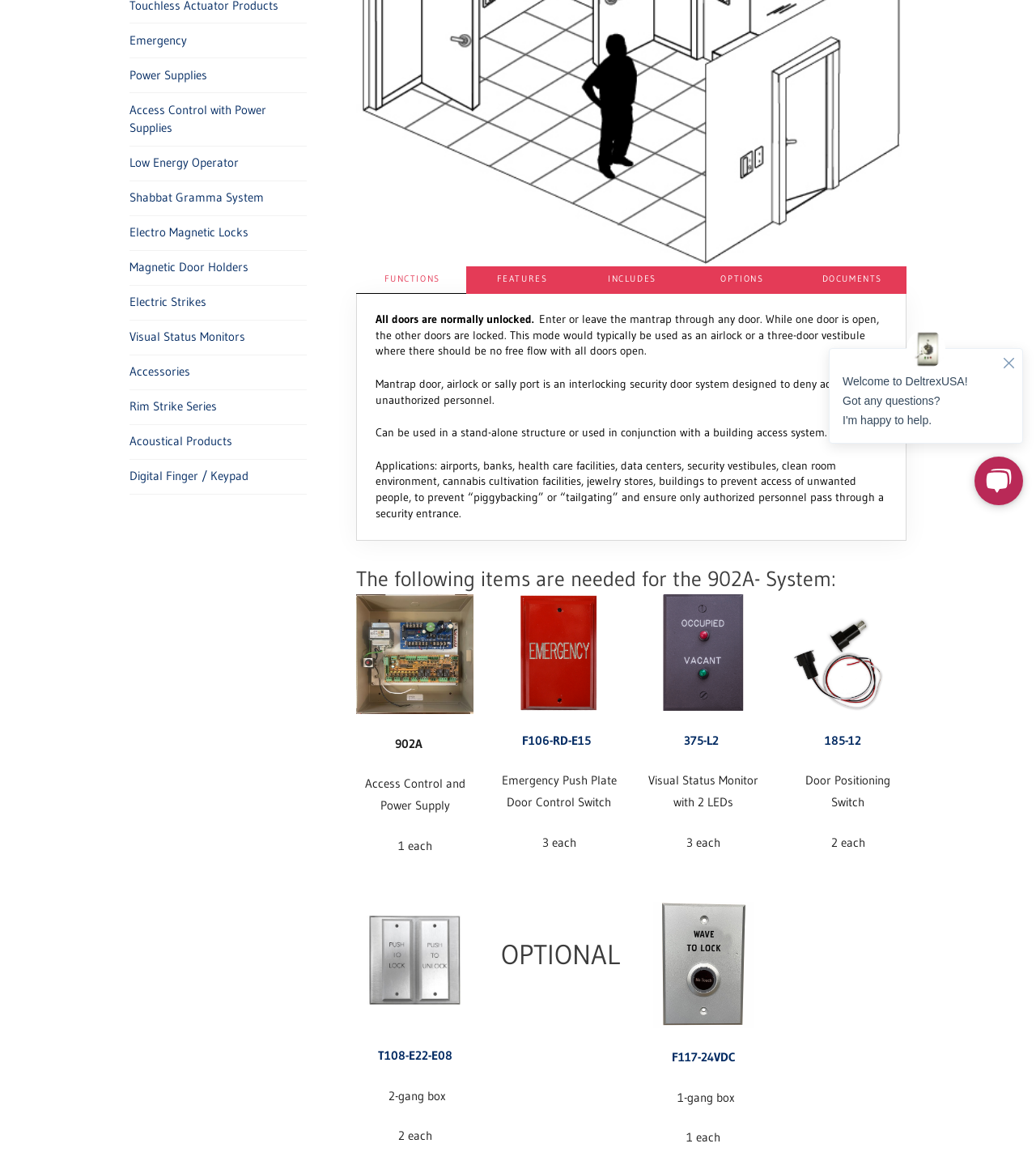Given the description: "Digital Finger / Keypad", determine the bounding box coordinates of the UI element. The coordinates should be formatted as four float numbers between 0 and 1, [left, top, right, bottom].

[0.125, 0.4, 0.24, 0.415]